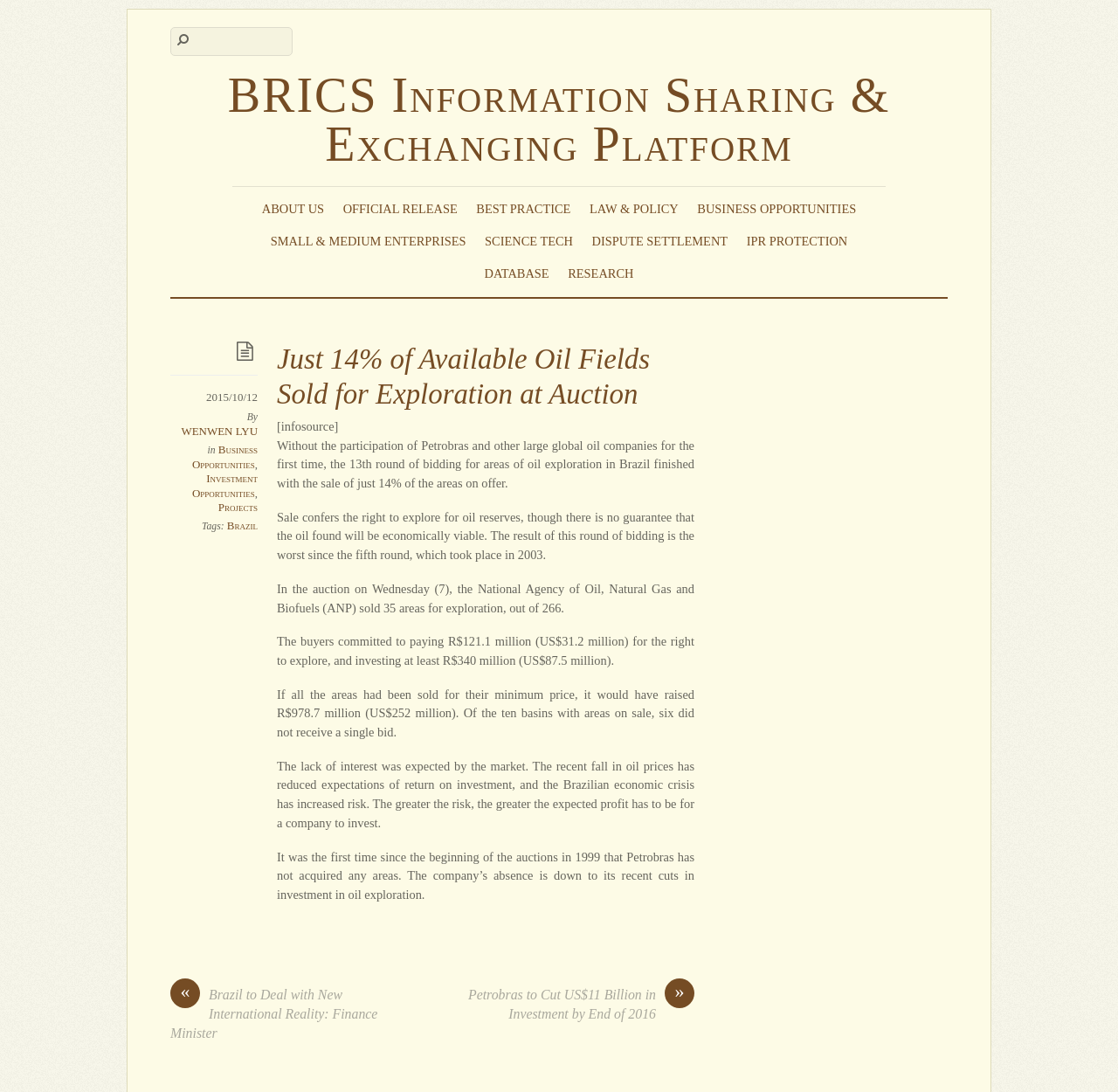What is the date of the article?
Provide a detailed answer to the question using information from the image.

The answer can be found in the article text '2015/10/12'. This date indicates when the article was published.